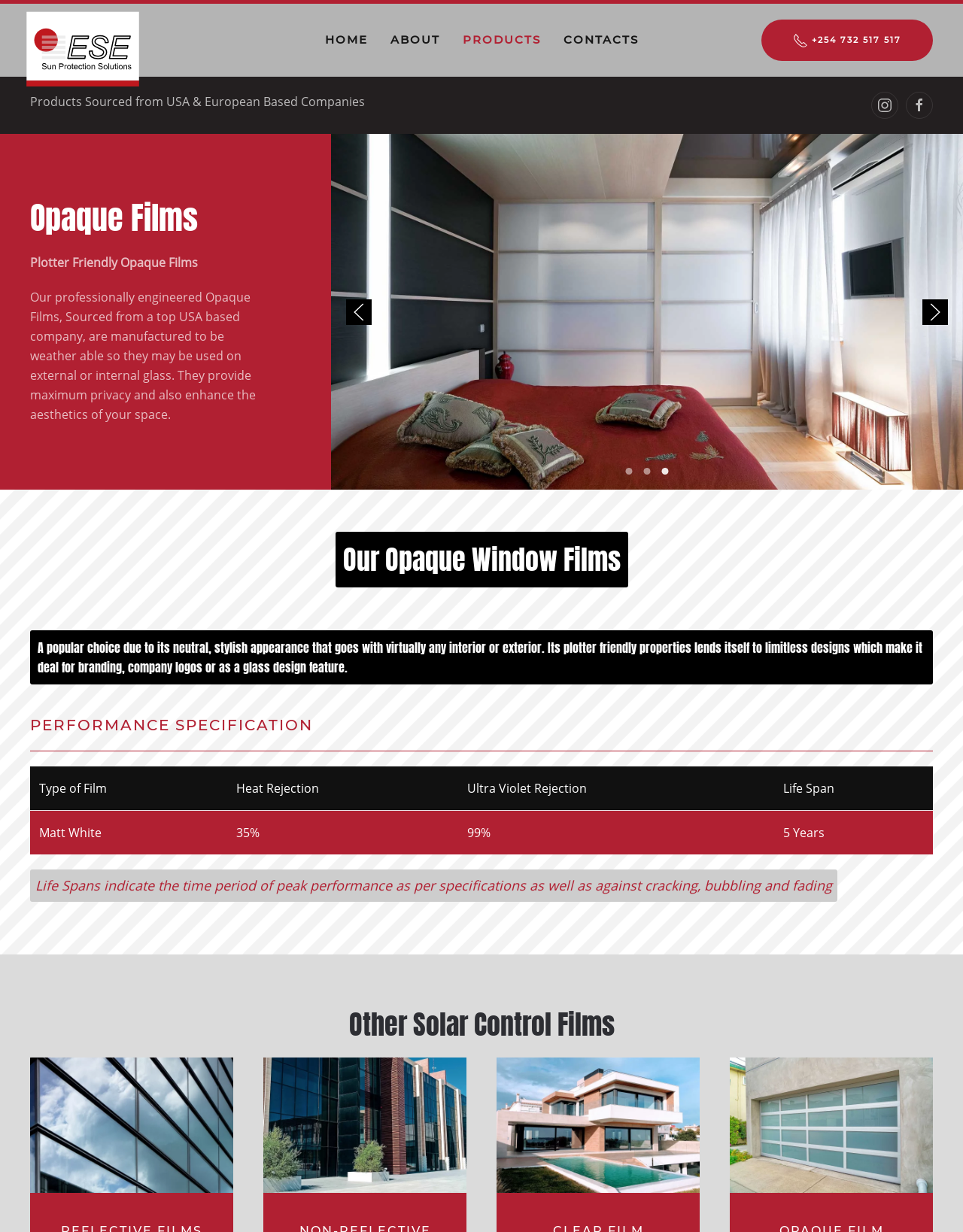Write an exhaustive caption that covers the webpage's main aspects.

The webpage is about Opaque Films, a product used for glass windows. At the top, there are six links: "HOME", "ABOUT", "PRODUCTS", "CONTACTS", and two phone number links with a small image of a phone icon next to each. Below these links, there is a heading "Opaque Films" followed by a brief description of the product, stating that it is plotter friendly and sourced from a top USA-based company.

To the right of the description, there are three small images, likely representing the product. Below the description, there is a paragraph of text explaining the features and benefits of the Opaque Films, including their weatherability, privacy, and aesthetic enhancement.

Further down, there is a heading "Our Opaque Window Films" followed by a paragraph describing the product's neutral and stylish appearance, its plotter-friendly properties, and its suitability for branding, company logos, or as a glass design feature.

Next, there is a section titled "PERFORMANCE SPECIFICATION" with a horizontal separator line below it. This section contains a table with four columns: "Type of Film", "Heat Rejection", "Ultra Violet Rejection", and "Life Span". The table has two rows, with the first row containing the column headers and the second row containing specific data for a "Matt White" film type.

Below the table, there is a layout table with a single row containing a static text element that explains the meaning of the "Life Spans" indicated in the table. Finally, there is a heading "Other Solar Control Films" at the bottom of the page.